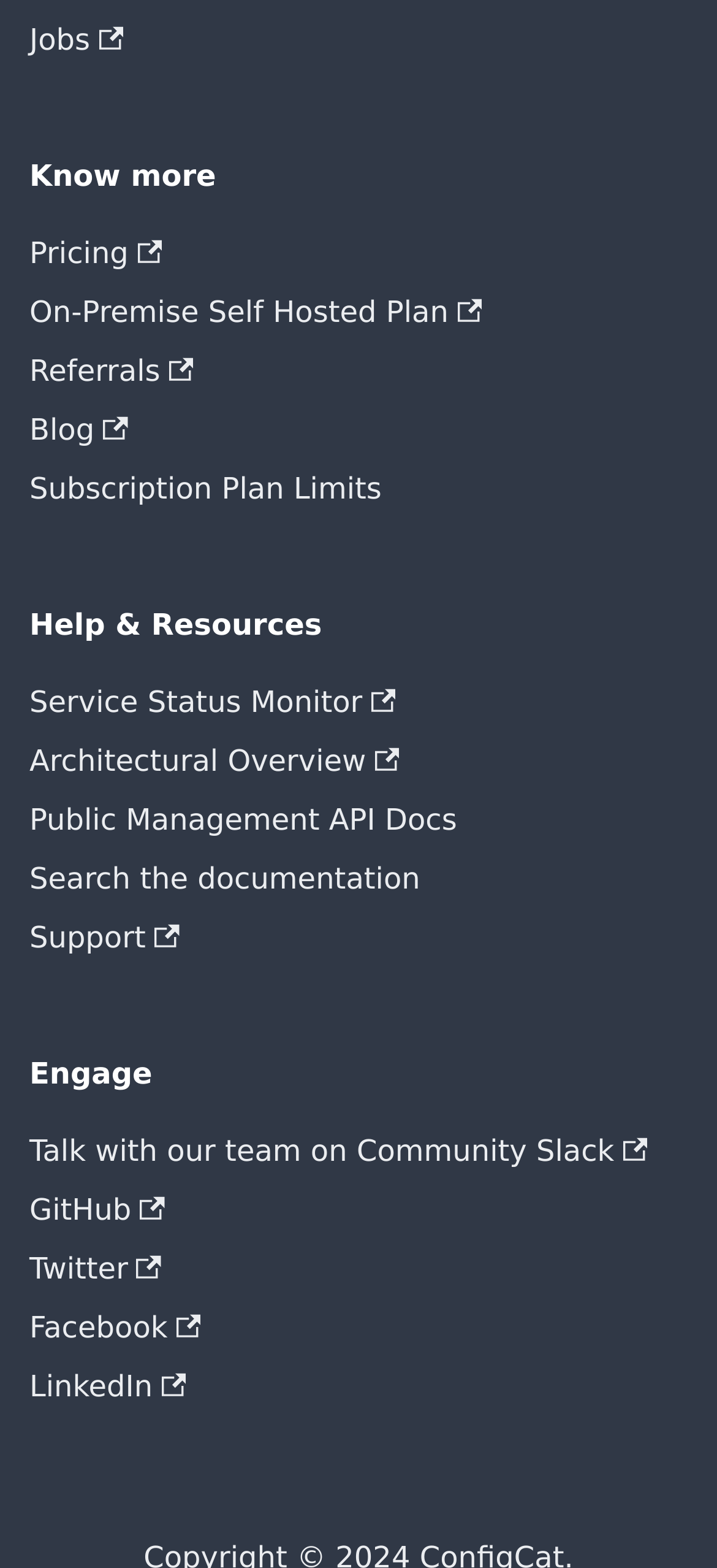Please provide a brief answer to the following inquiry using a single word or phrase:
How many static text elements are present on the webpage?

3